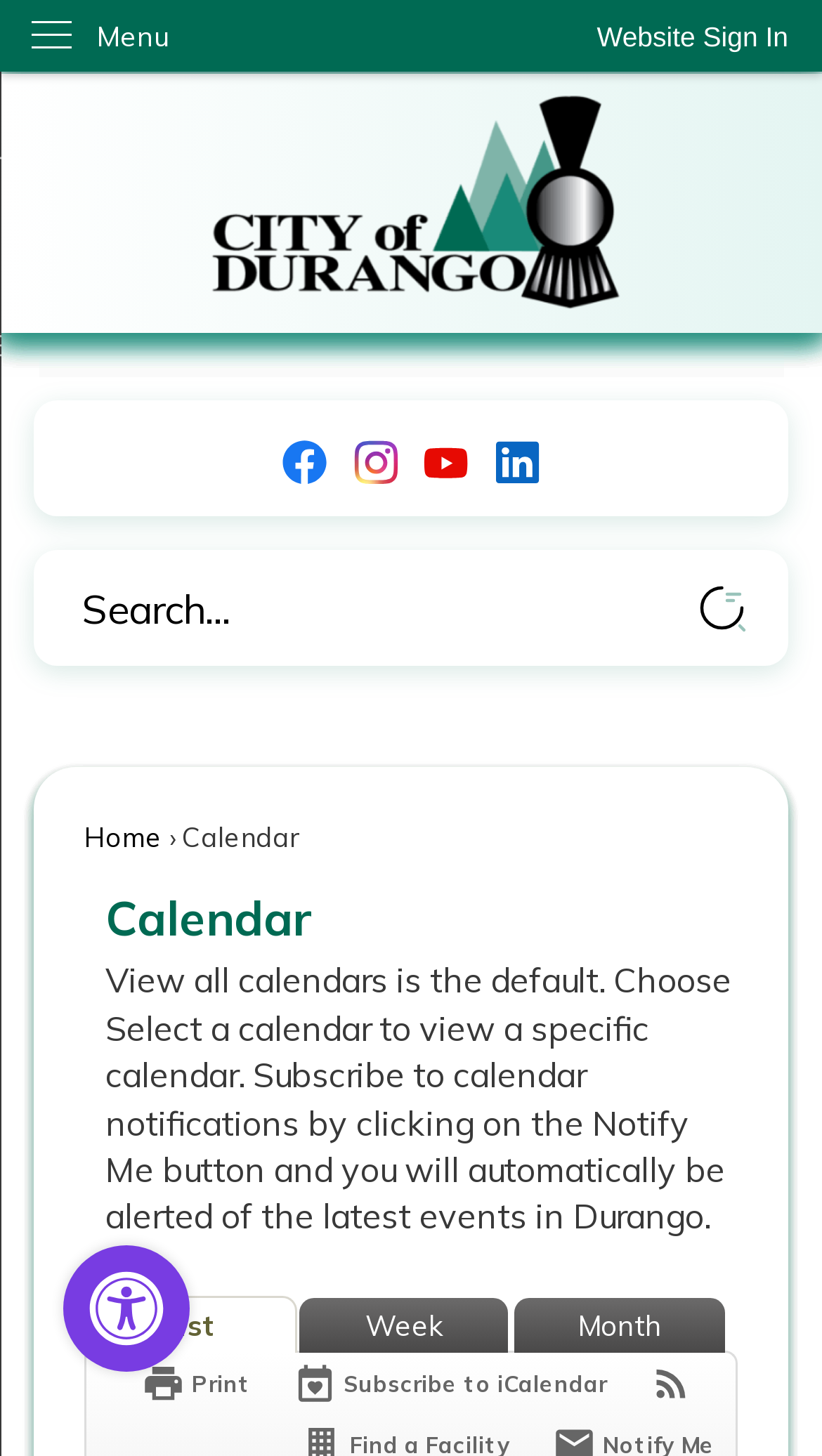Give a detailed account of the webpage.

The webpage is a calendar event page, with a focus on the City of Durango. At the top left, there is a "Skip to Main Content" link, followed by a "Website Sign In" button at the top right. Below these elements, there is a menu with a "Menu" label, which contains a link to the City of Durango Homepage.

On the top right, there are social media links, including Facebook, Instagram, YouTube, and LinkedIn, each represented by their respective logos. Below these links, there is a search region with a search textbox and a search button, accompanied by a status indicator.

The main content of the page is divided into sections. On the left, there are links to navigate to different parts of the calendar, including "Home", "Calendar", and links to view the calendar in different formats, such as "List", "Week", and "Month". On the right, there are links to "View RSS Feeds", "Subscribe to iCalendar", and "Print", each accompanied by an icon.

At the bottom of the page, there is a "PageAssist" button, which provides personalization options, represented by an image. Overall, the page is organized with clear headings and concise text, making it easy to navigate and find relevant information.